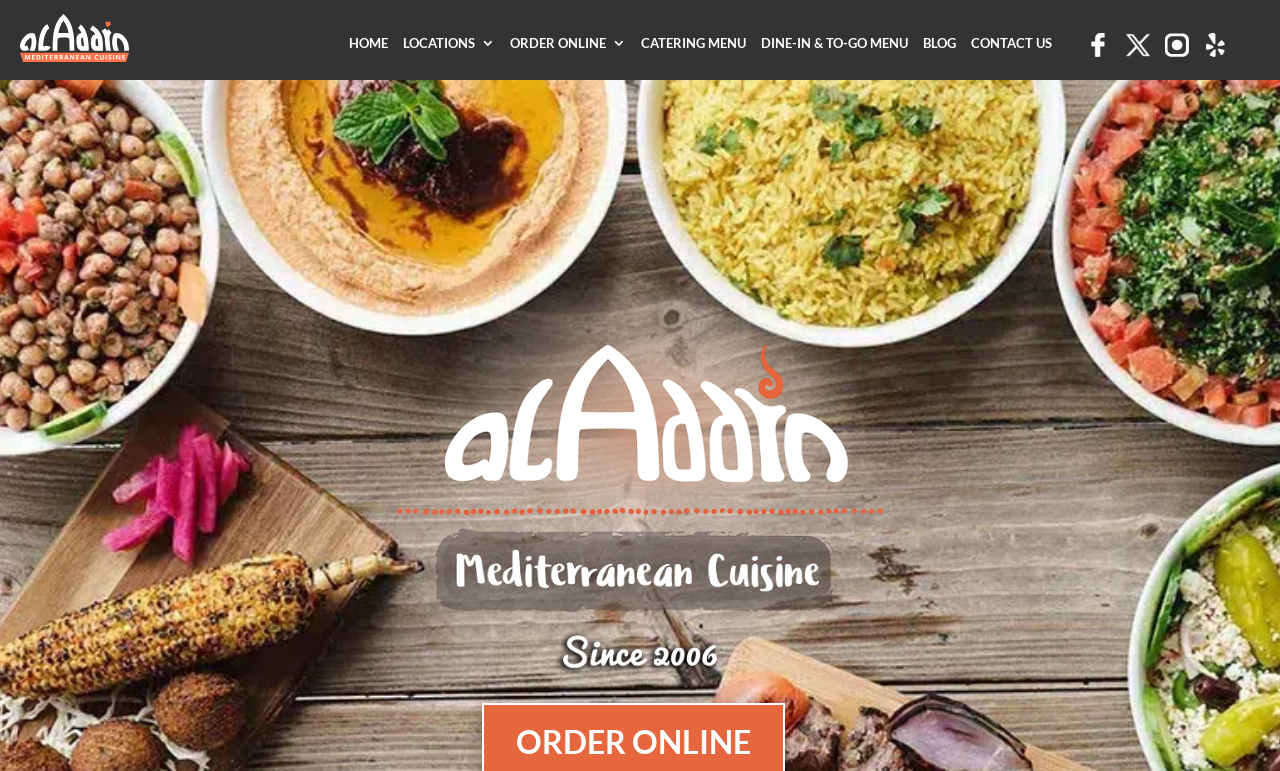Using the information shown in the image, answer the question with as much detail as possible: What is the tagline of the restaurant?

The tagline of the restaurant can be found in the image 'Aladdin Houston - Mediterranean Cuisine. Since 2006' at the center of the webpage, which suggests that the restaurant's tagline is 'Mediterranean Cuisine. Since 2006'.